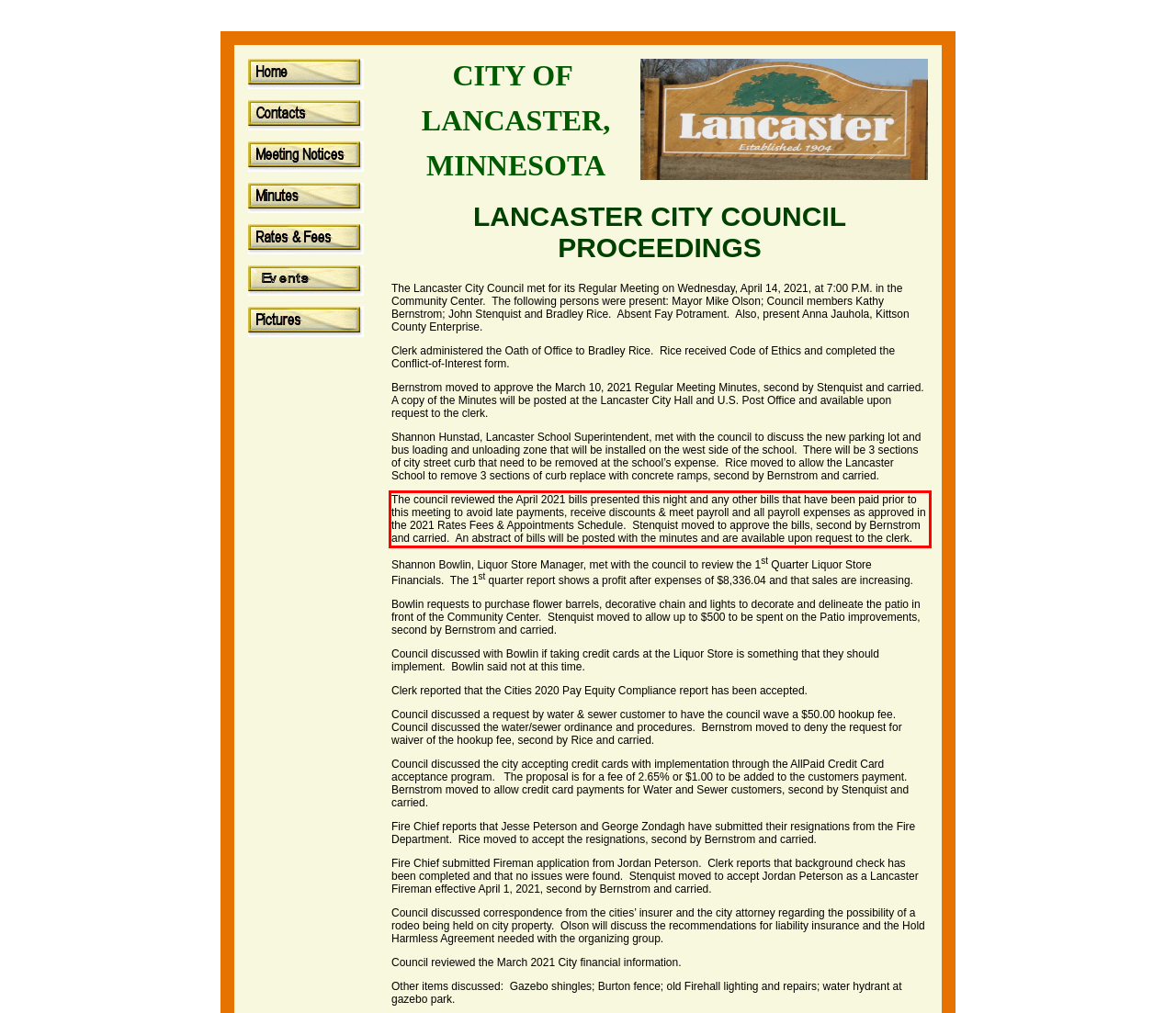Examine the webpage screenshot and use OCR to obtain the text inside the red bounding box.

The council reviewed the April 2021 bills presented this night and any other bills that have been paid prior to this meeting to avoid late payments, receive discounts & meet payroll and all payroll expenses as approved in the 2021 Rates Fees & Appointments Schedule. Stenquist moved to approve the bills, second by Bernstrom and carried. An abstract of bills will be posted with the minutes and are available upon request to the clerk.